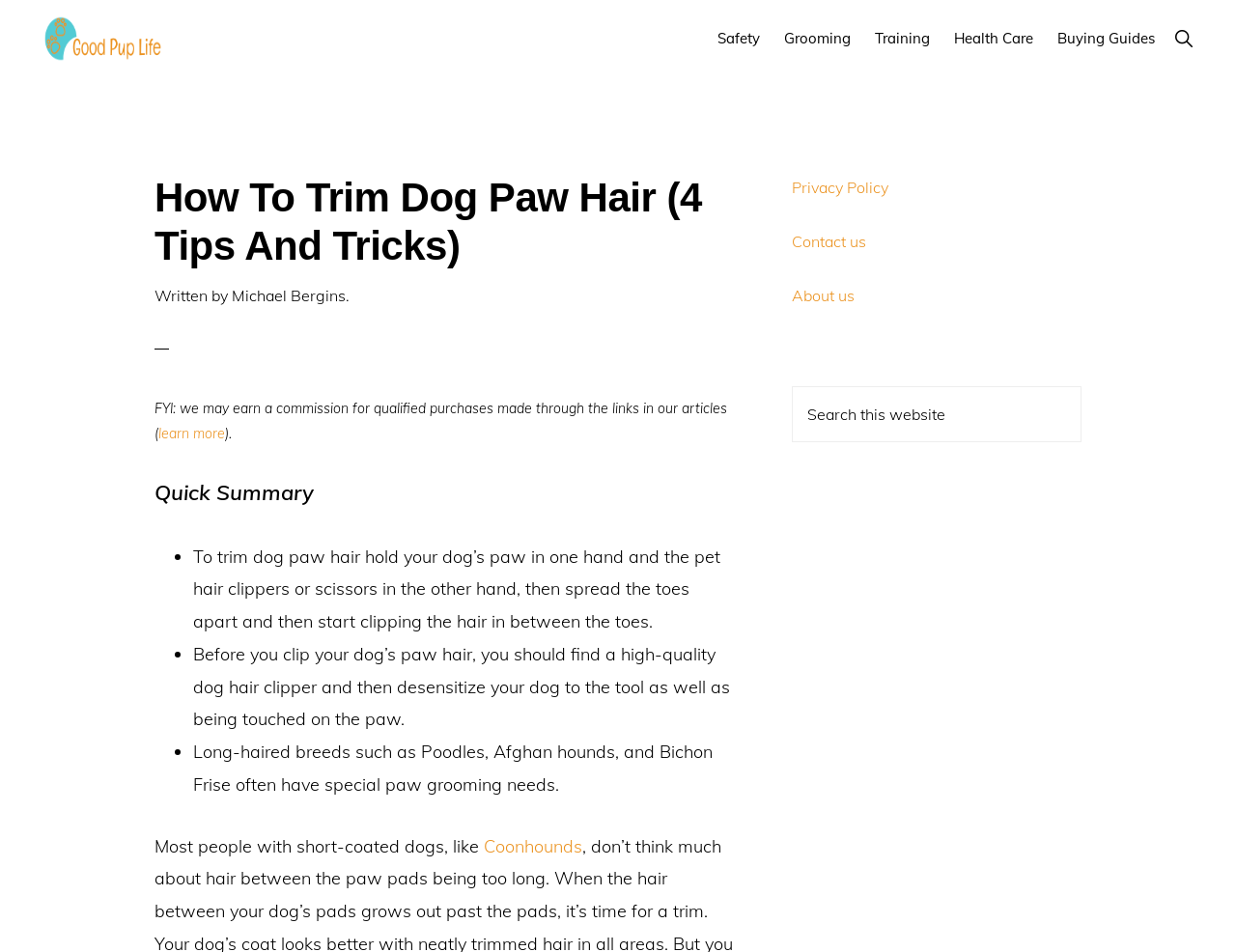Provide the bounding box coordinates of the section that needs to be clicked to accomplish the following instruction: "Click the 'Good Pup Life' link."

[0.031, 0.048, 0.135, 0.071]